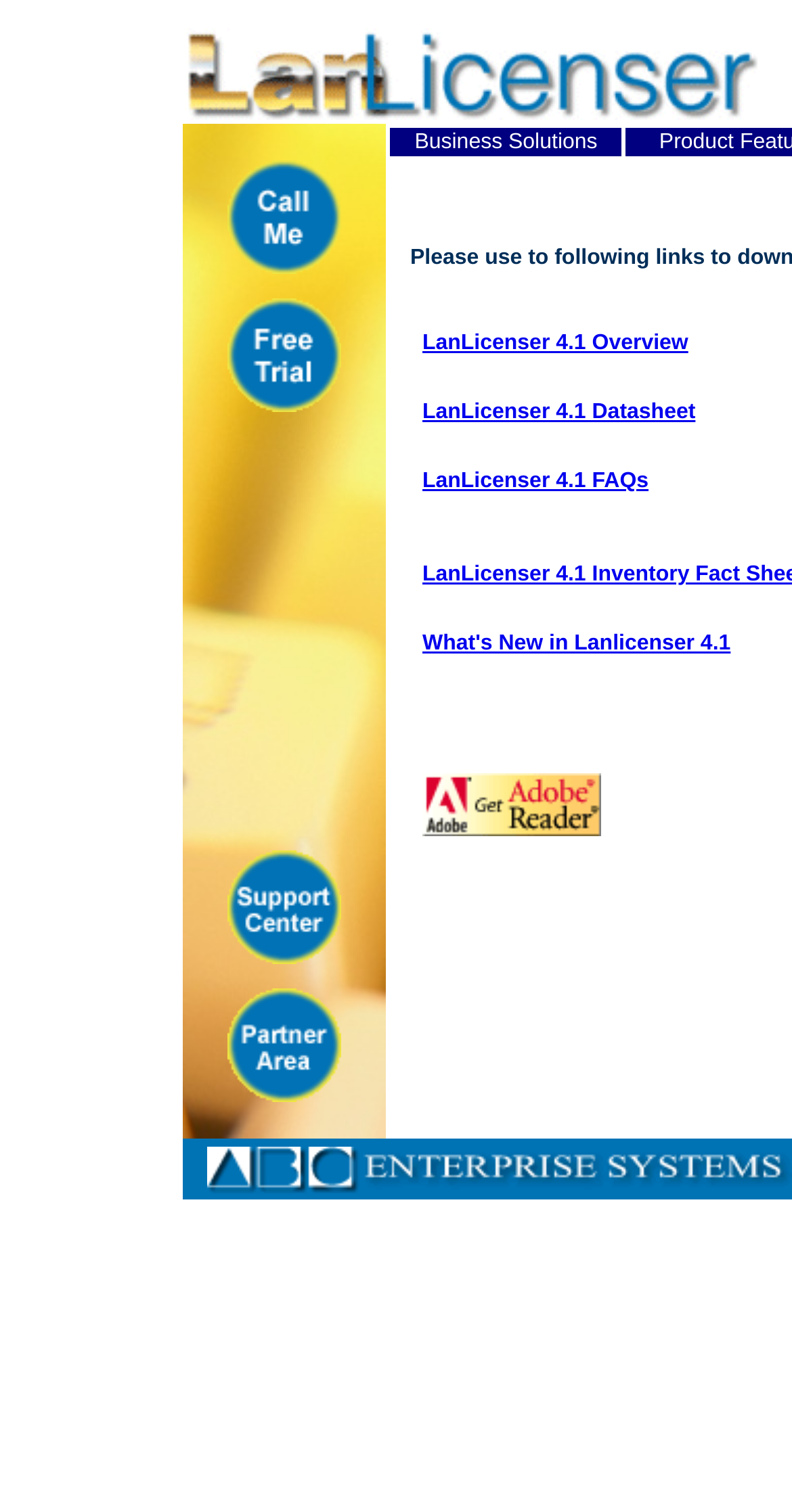Determine the bounding box coordinates of the clickable element necessary to fulfill the instruction: "View LanLicenser 4.1 Overview". Provide the coordinates as four float numbers within the 0 to 1 range, i.e., [left, top, right, bottom].

[0.533, 0.219, 0.869, 0.235]